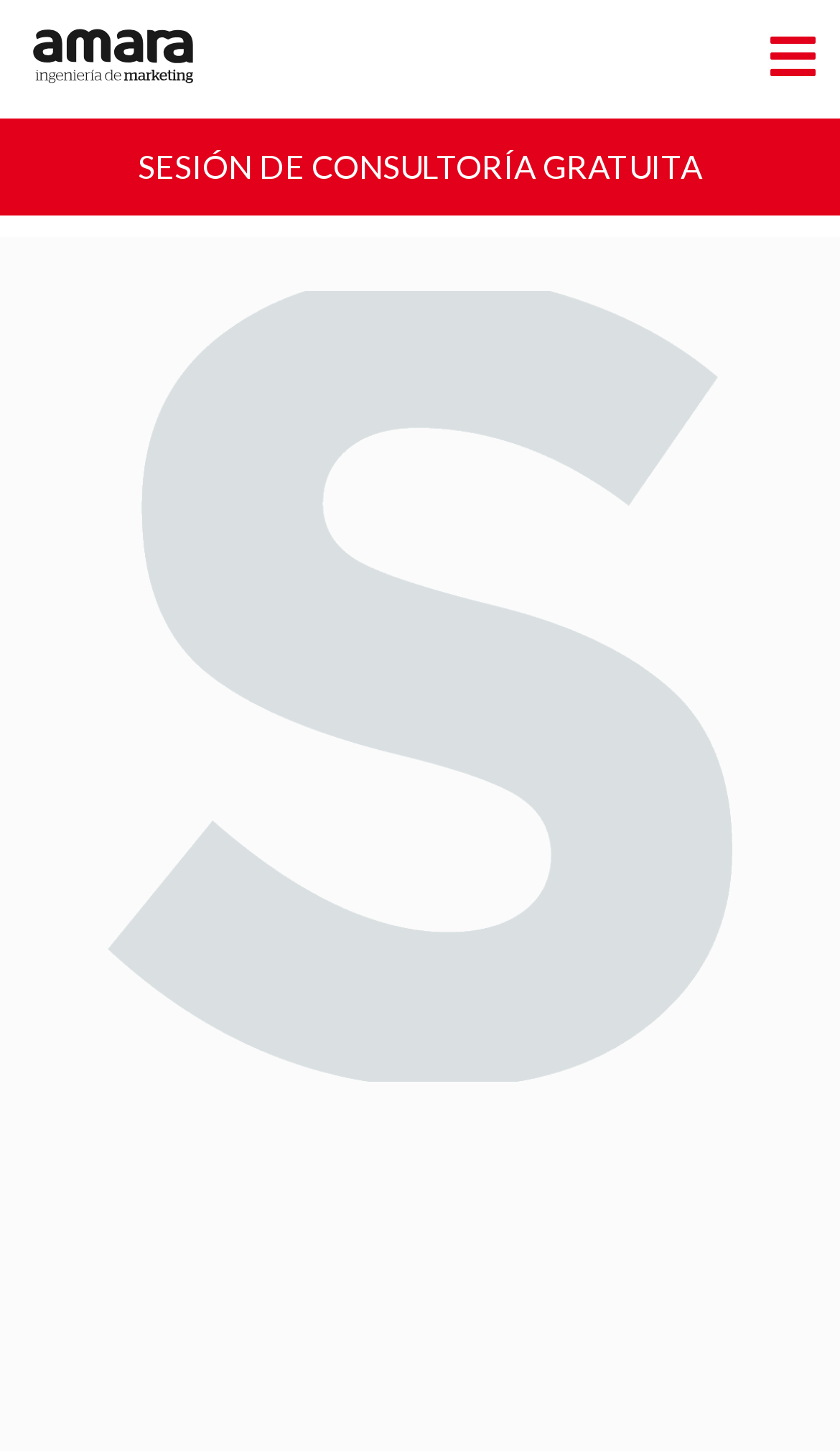Identify the bounding box coordinates of the HTML element based on this description: "SESIÓN DE CONSULTORÍA GRATUITA".

[0.103, 0.082, 0.897, 0.149]